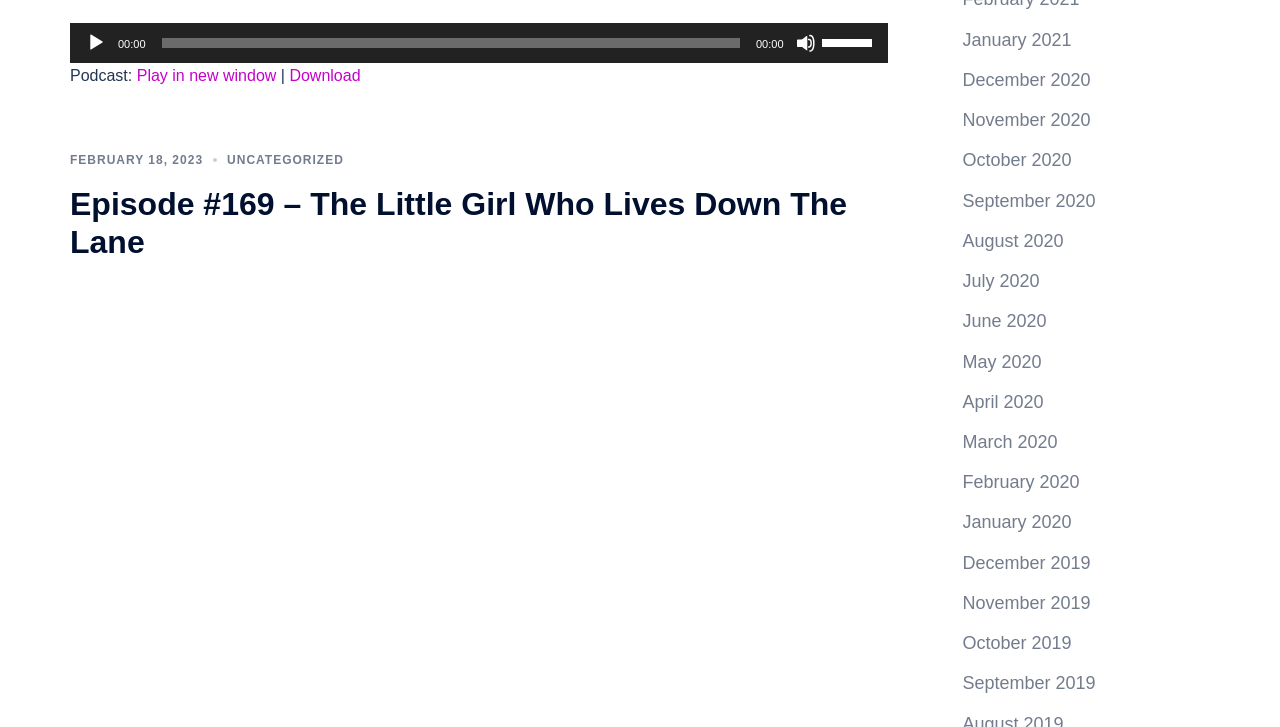What is the current time of the audio player?
Using the information from the image, provide a comprehensive answer to the question.

The current time of the audio player can be found in the timer element, which displays '00:00'.